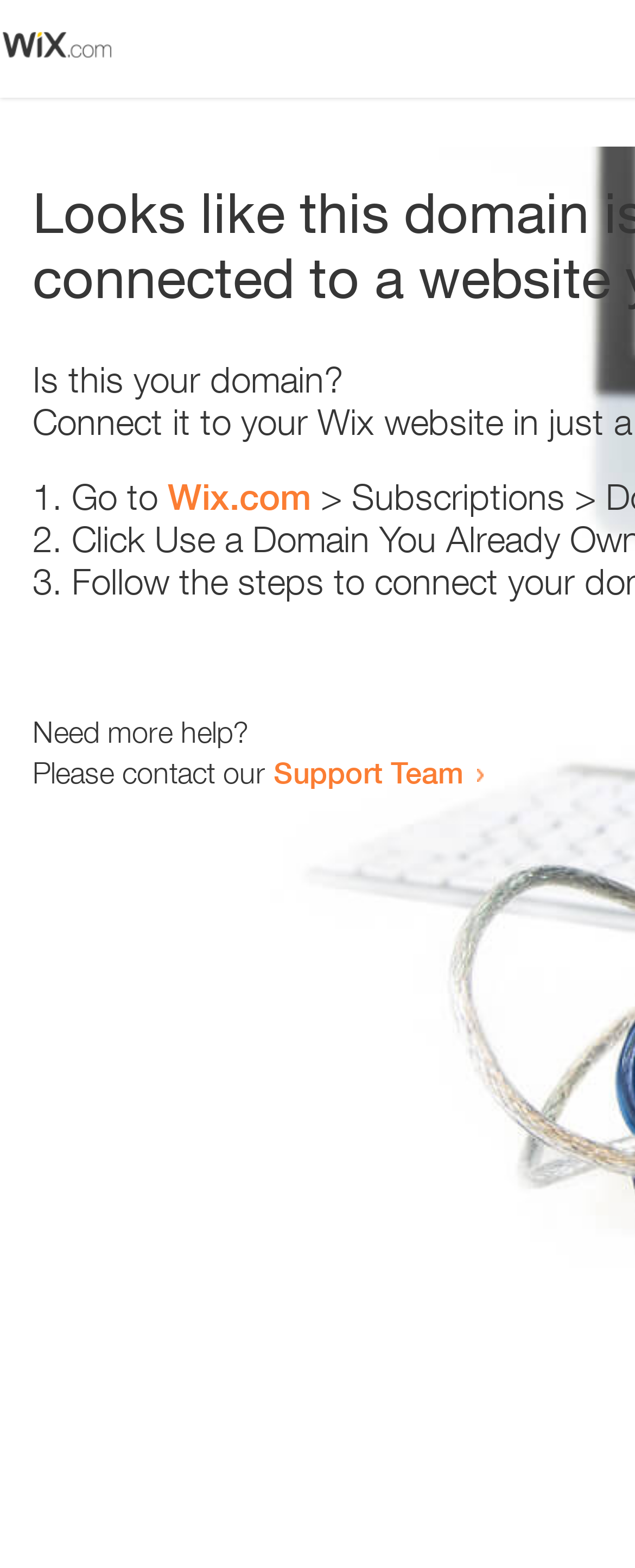Provide a short answer to the following question with just one word or phrase: What is the first step to take?

Go to Wix.com